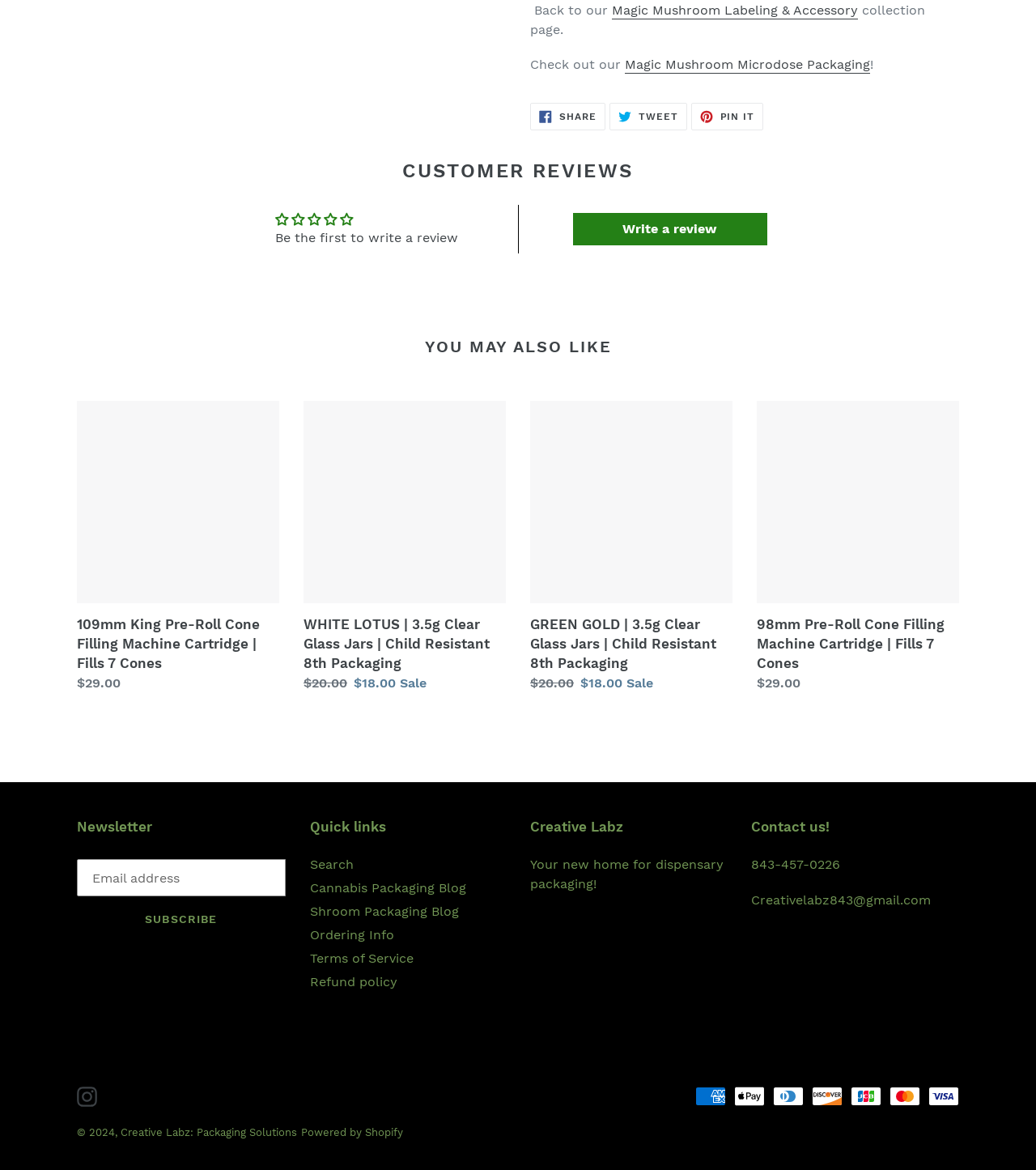What is the regular price of the '109mm King Pre-Roll Cone Filling Machine Cartridge | Fills 7 Cones'?
Please provide a single word or phrase in response based on the screenshot.

$29.00